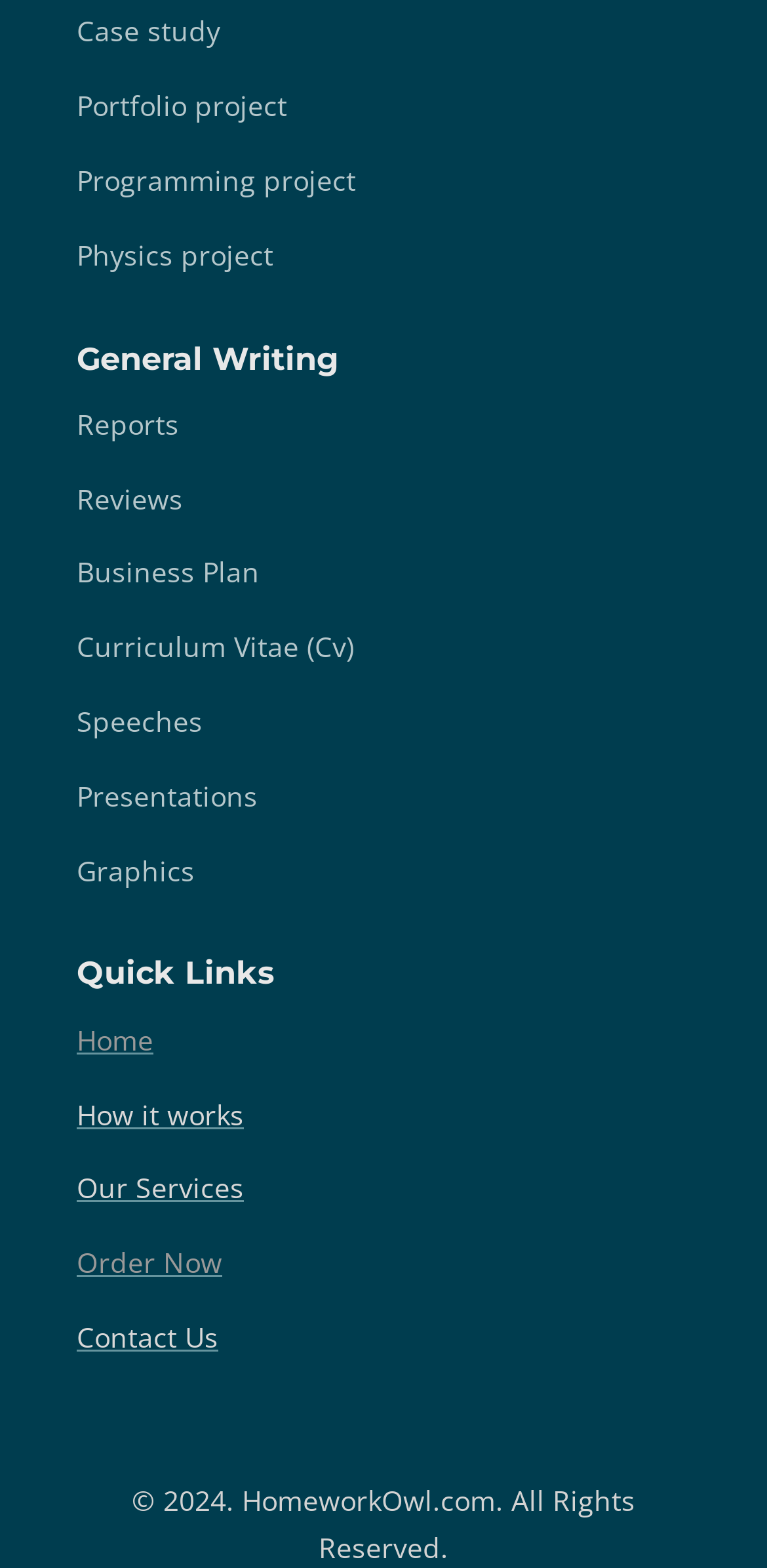What is the name of the website?
Respond to the question with a single word or phrase according to the image.

HomeworkOwl.com